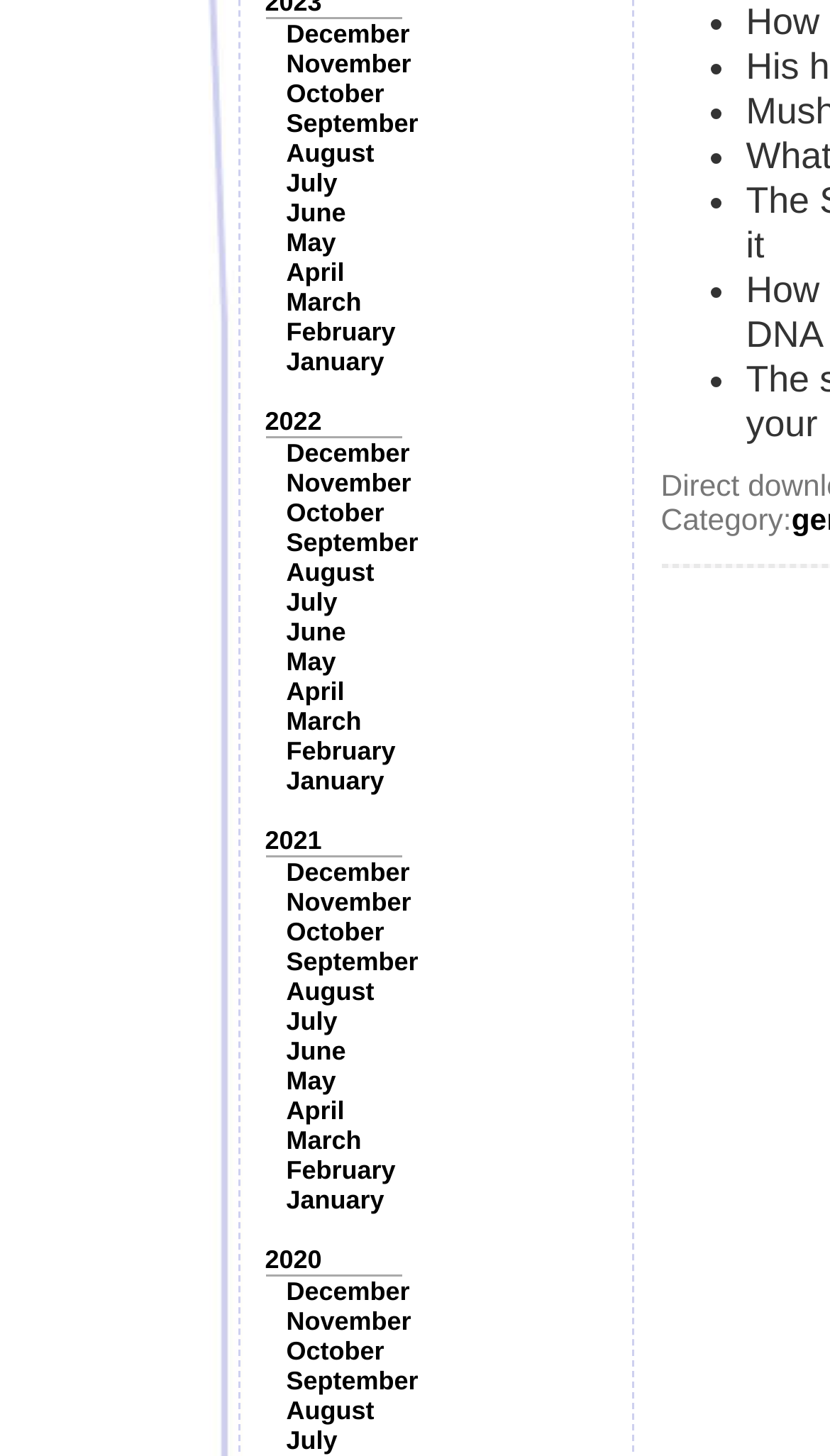Determine the bounding box coordinates (top-left x, top-left y, bottom-right x, bottom-right y) of the UI element described in the following text: August

[0.345, 0.383, 0.451, 0.403]